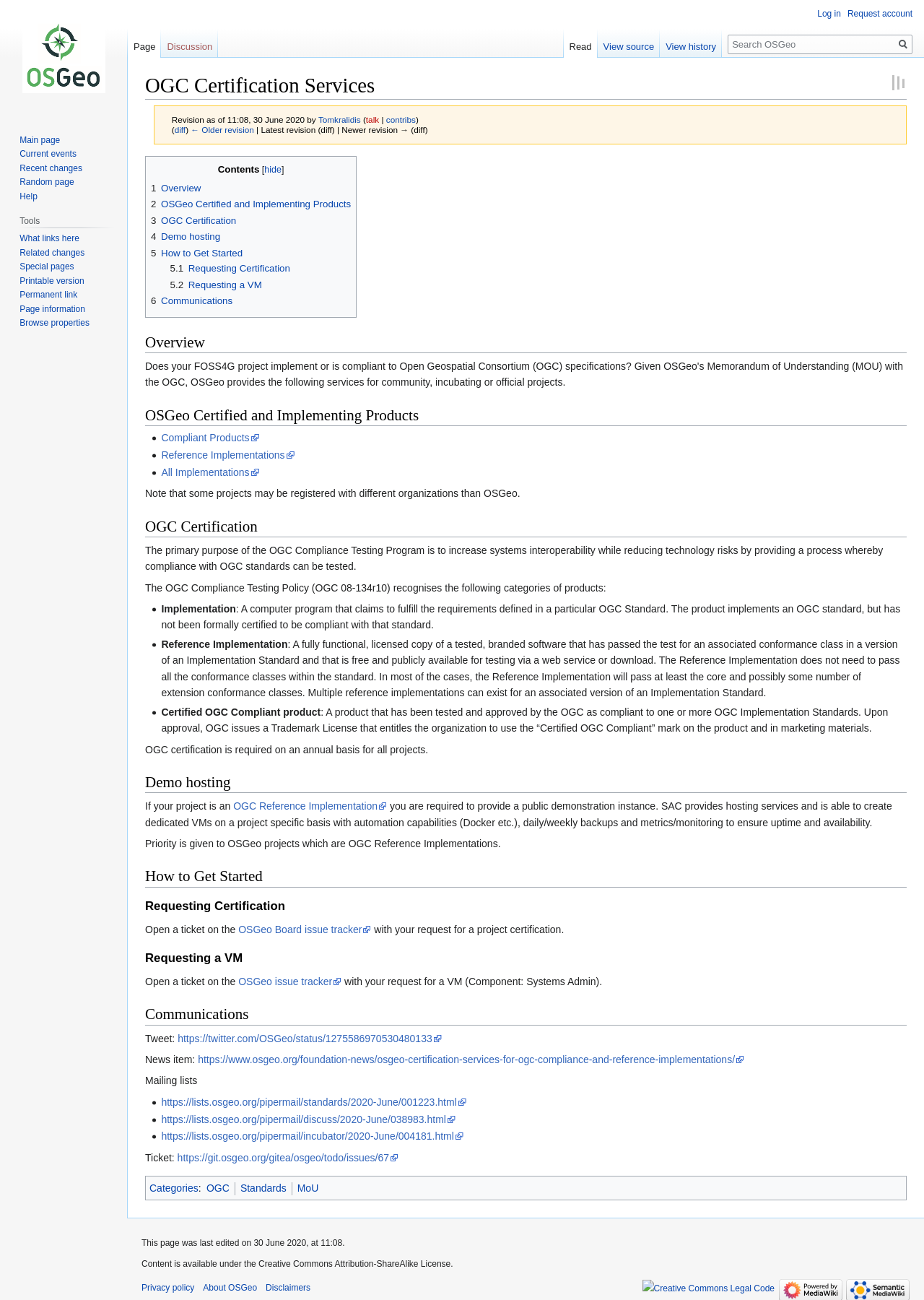Give the bounding box coordinates for this UI element: "5 How to Get Started". The coordinates should be four float numbers between 0 and 1, arranged as [left, top, right, bottom].

[0.163, 0.191, 0.263, 0.199]